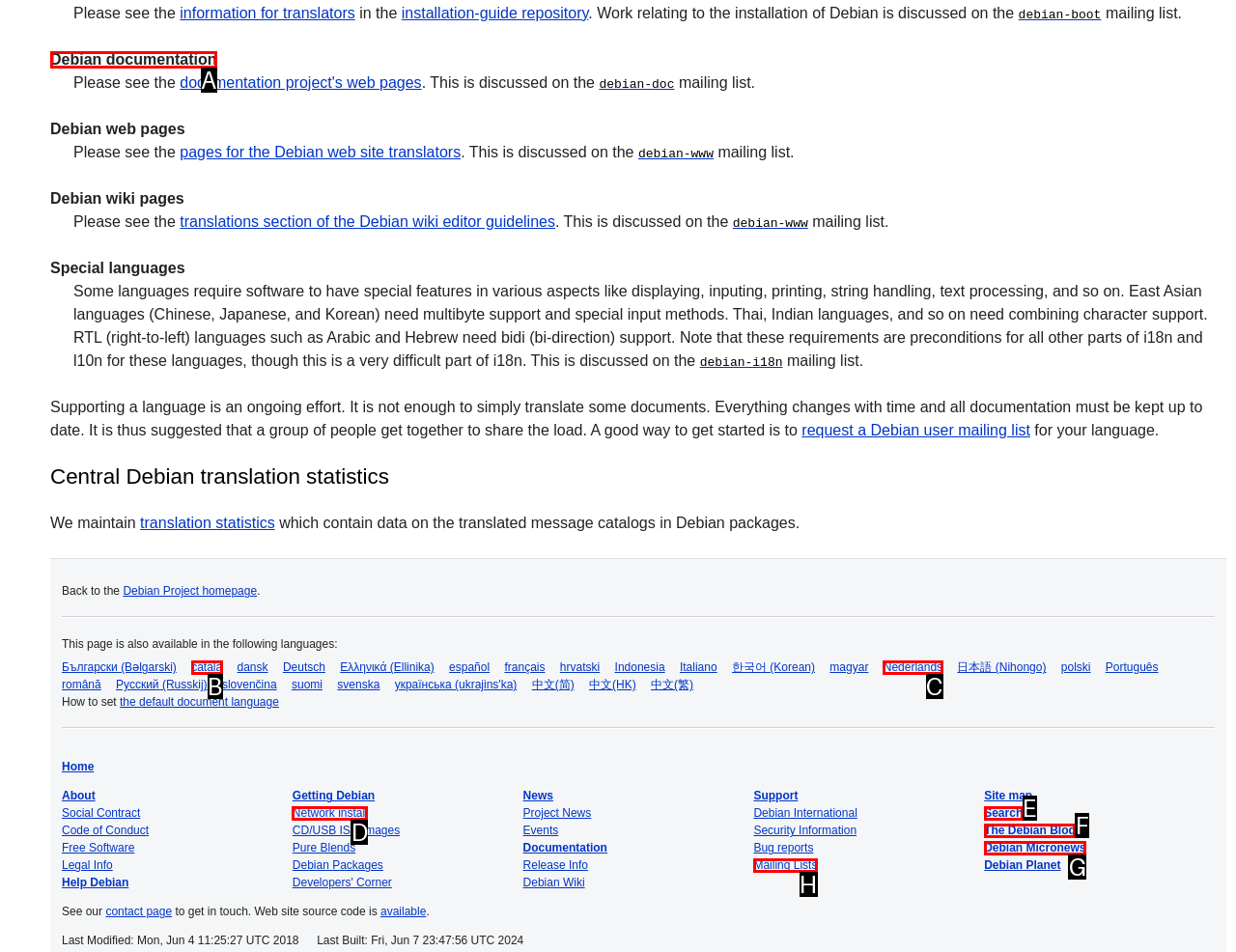Identify the correct UI element to click for the following task: go to the Debian documentation Choose the option's letter based on the given choices.

A